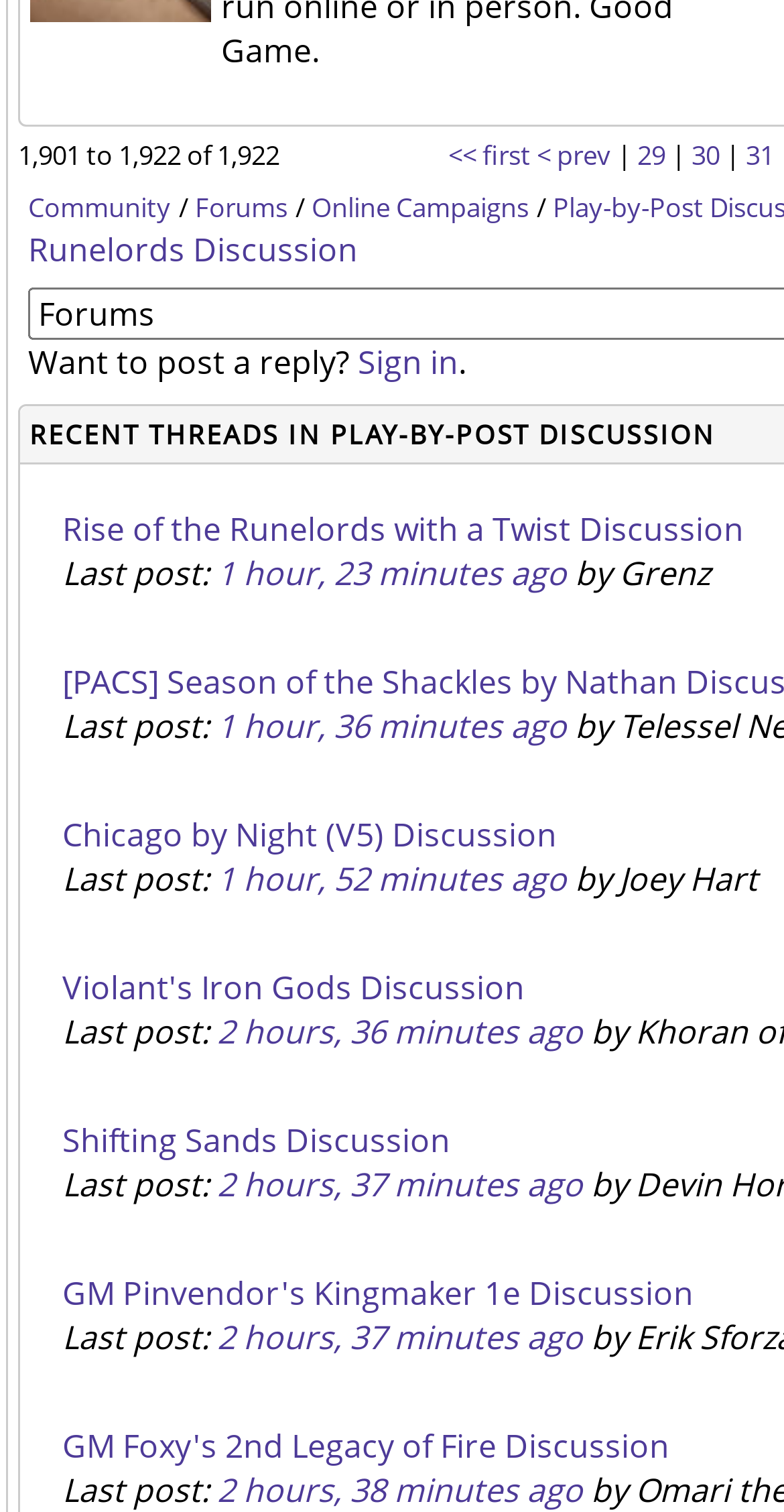What information is provided about each forum thread?
Please describe in detail the information shown in the image to answer the question.

Each forum thread is displayed with its title, last post time, and author. The last post time is shown in a relative format, such as '1 hour, 23 minutes ago', indicating when the last post was made.